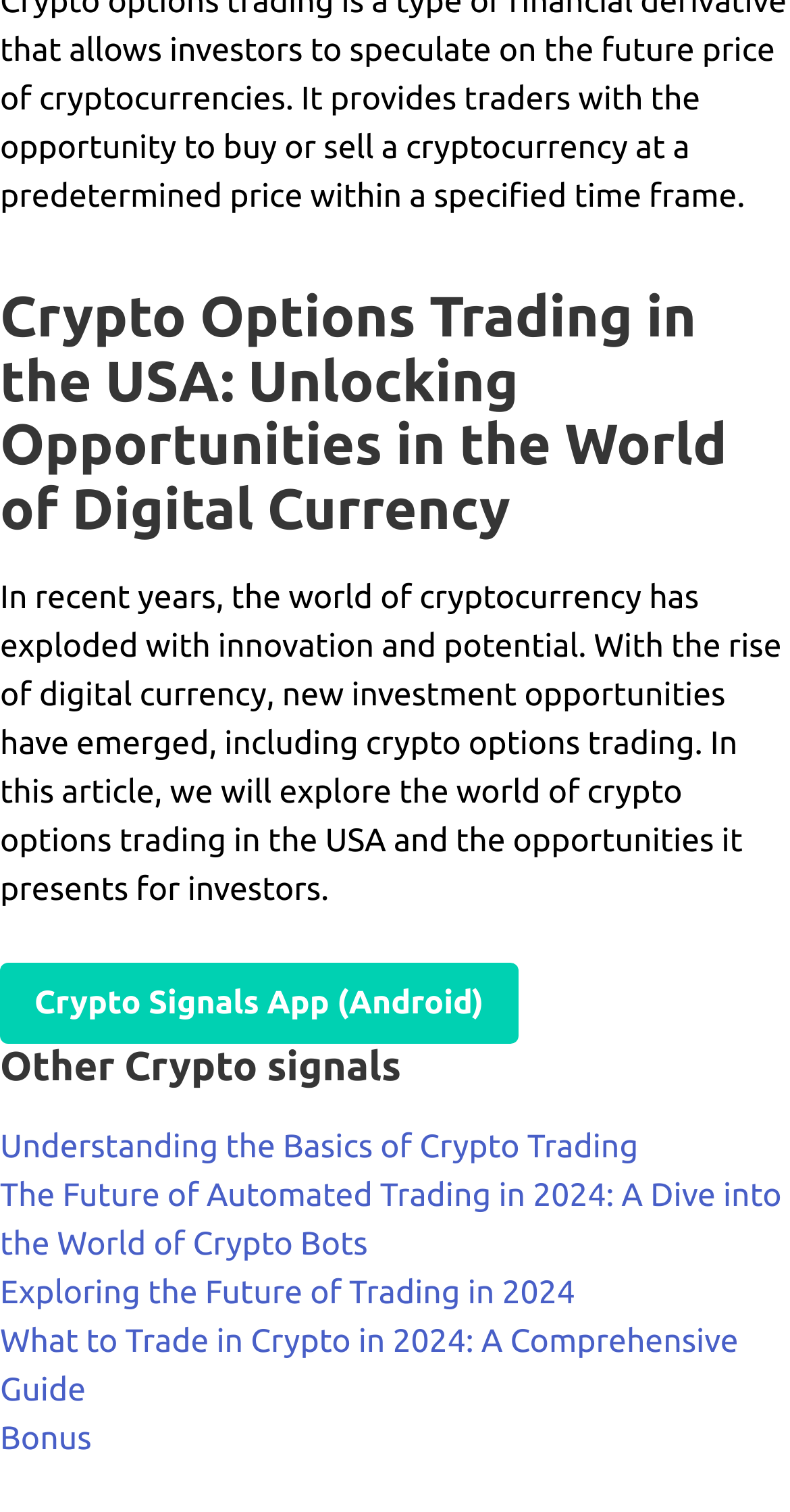Please reply to the following question using a single word or phrase: 
What is the tone of the article?

Informative